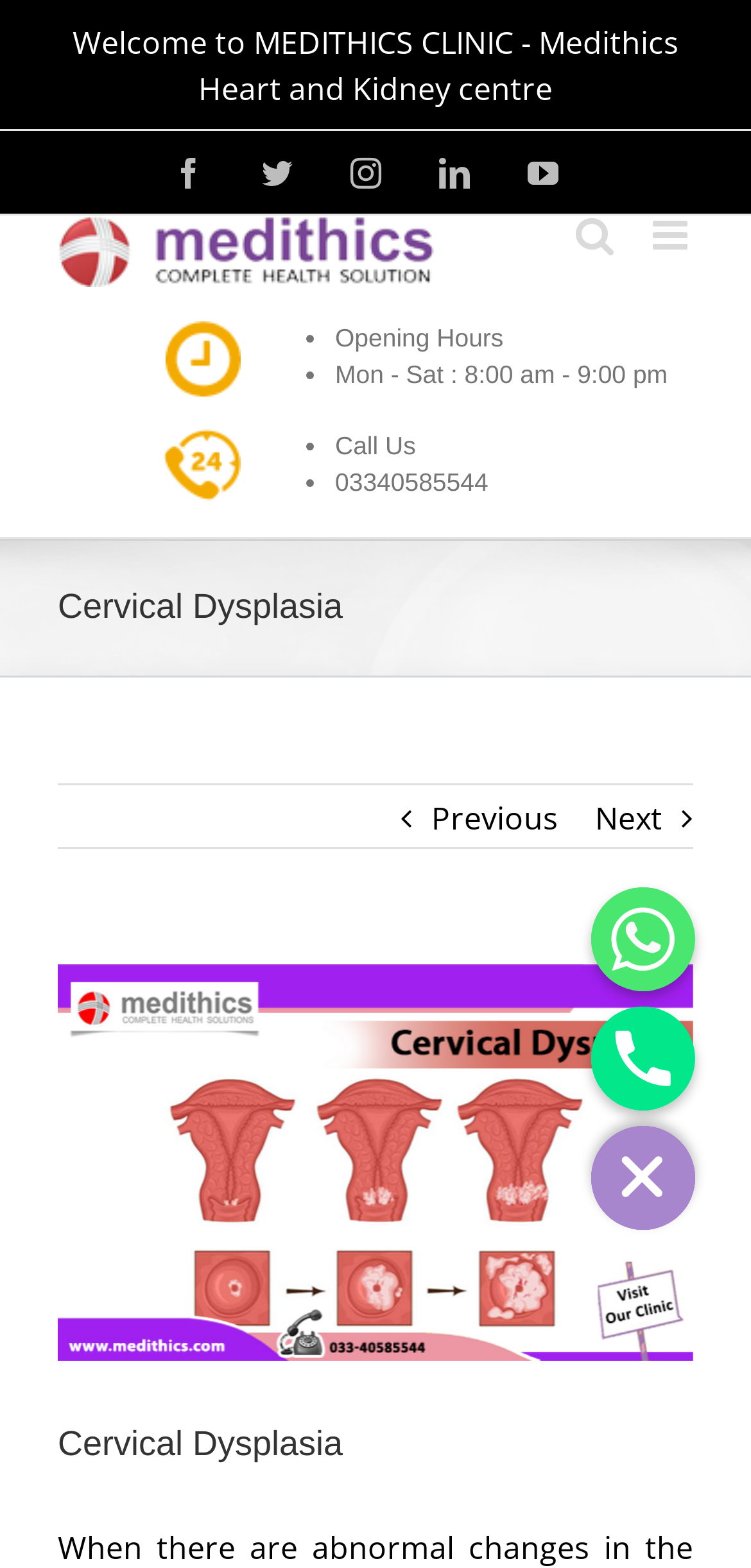Identify the bounding box of the UI component described as: "Hide chaty".

[0.787, 0.718, 0.926, 0.784]